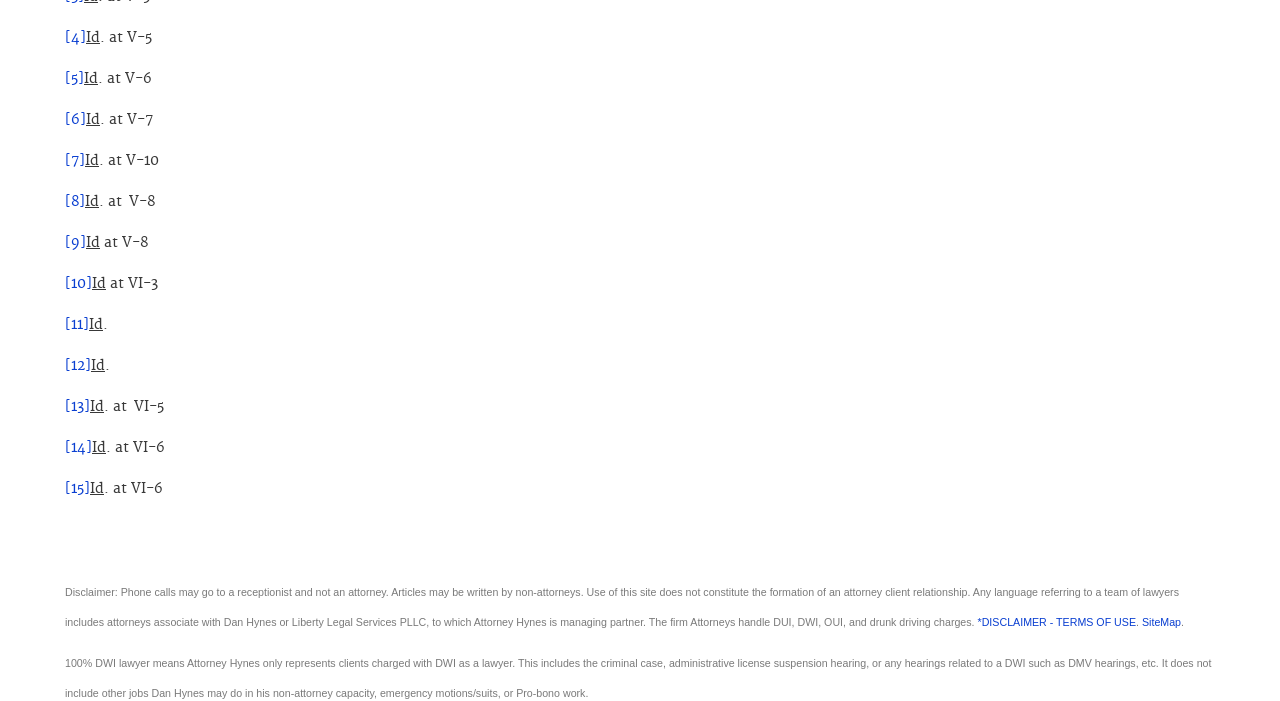Locate the bounding box coordinates of the element that should be clicked to execute the following instruction: "Click the link to V-10".

[0.051, 0.216, 0.066, 0.242]